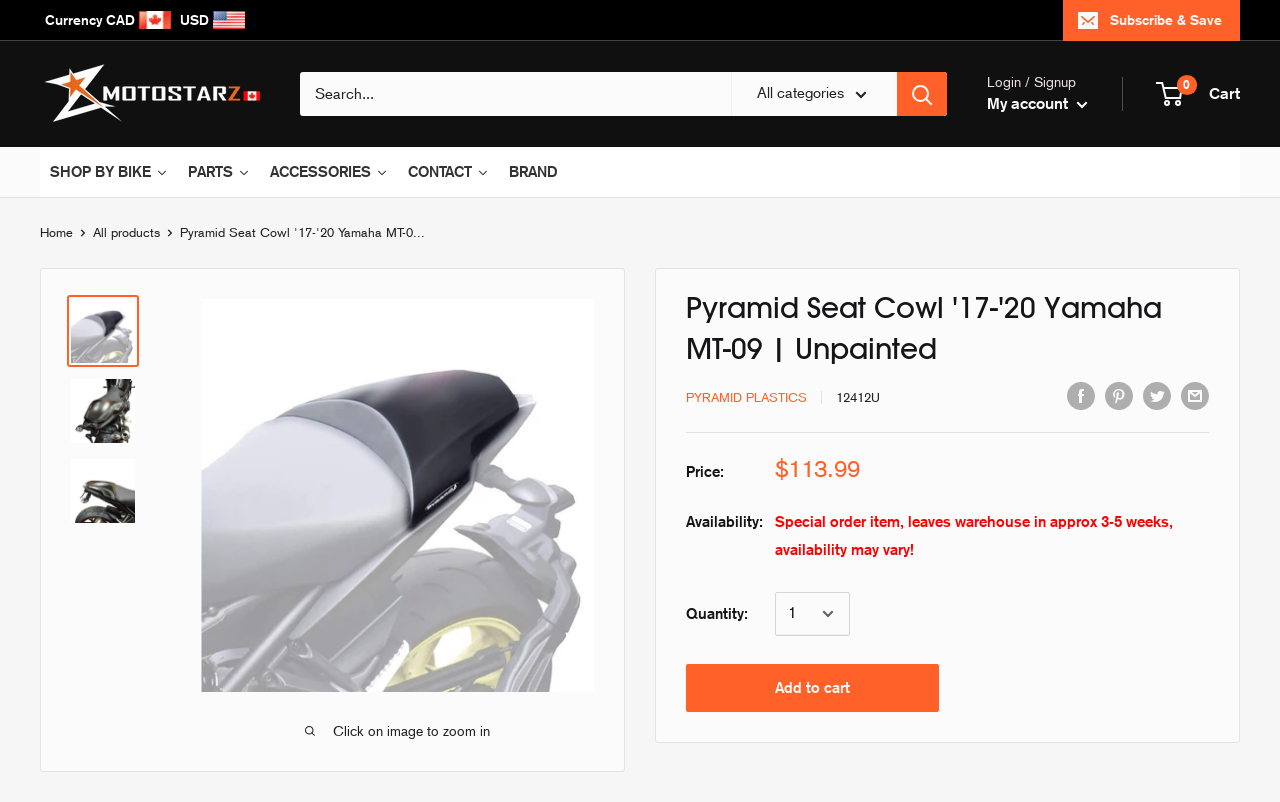Find the bounding box coordinates of the clickable region needed to perform the following instruction: "Add to cart". The coordinates should be provided as four float numbers between 0 and 1, i.e., [left, top, right, bottom].

[0.536, 0.828, 0.733, 0.888]